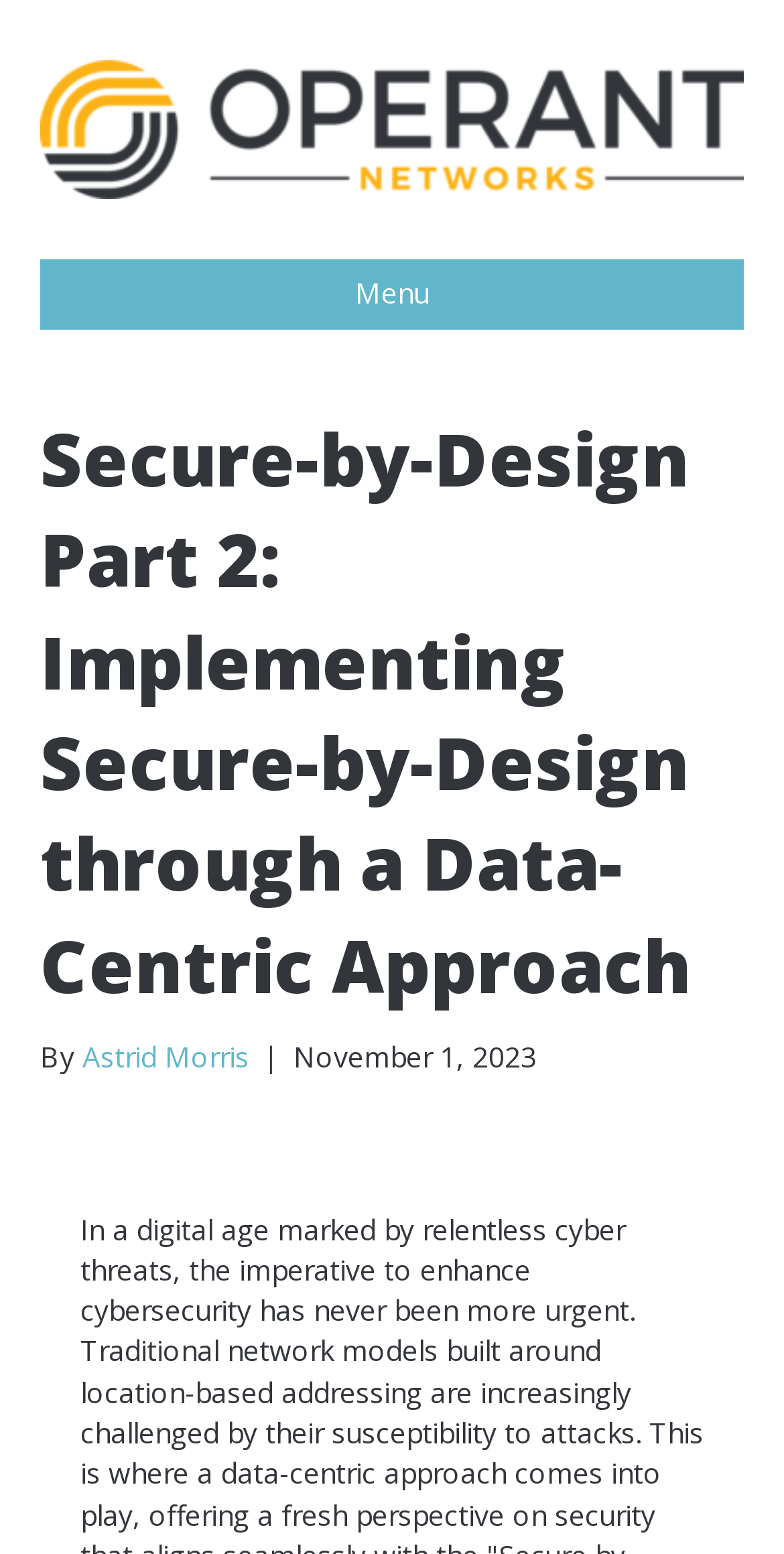Describe the entire webpage, focusing on both content and design.

The webpage is about "Secure-by-Design Part 2: Implementing Secure-by-Design through a Data-Centric Approach" and is associated with Operant Networks. At the top-left corner, there is a link to Operant Networks, accompanied by an image with the same name. 

To the right of the Operant Networks link and image, there is a navigation menu labeled "Header Menu" with a button labeled "Menu". Below this menu, there is a header section that spans the width of the page. Within this header, the main title "Secure-by-Design Part 2: Implementing Secure-by-Design through a Data-Centric Approach" is prominently displayed. 

Below the title, there is a byline that reads "By Astrid Morris" with the author's name being a clickable link. The byline is followed by a vertical bar and the publication date "November 1, 2023".